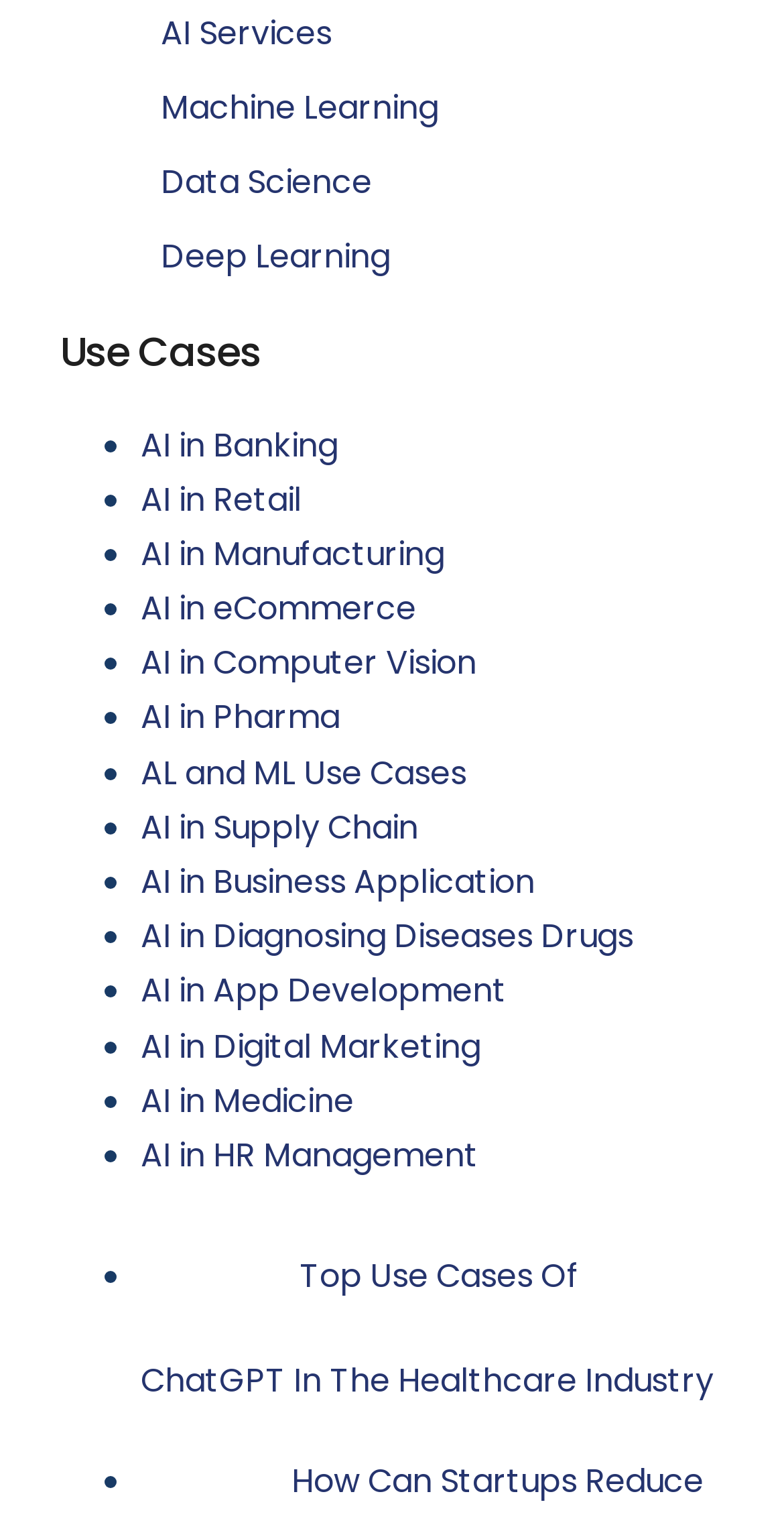Please find the bounding box coordinates for the clickable element needed to perform this instruction: "Read about ChatGPT in Healthcare".

[0.179, 0.815, 0.91, 0.913]